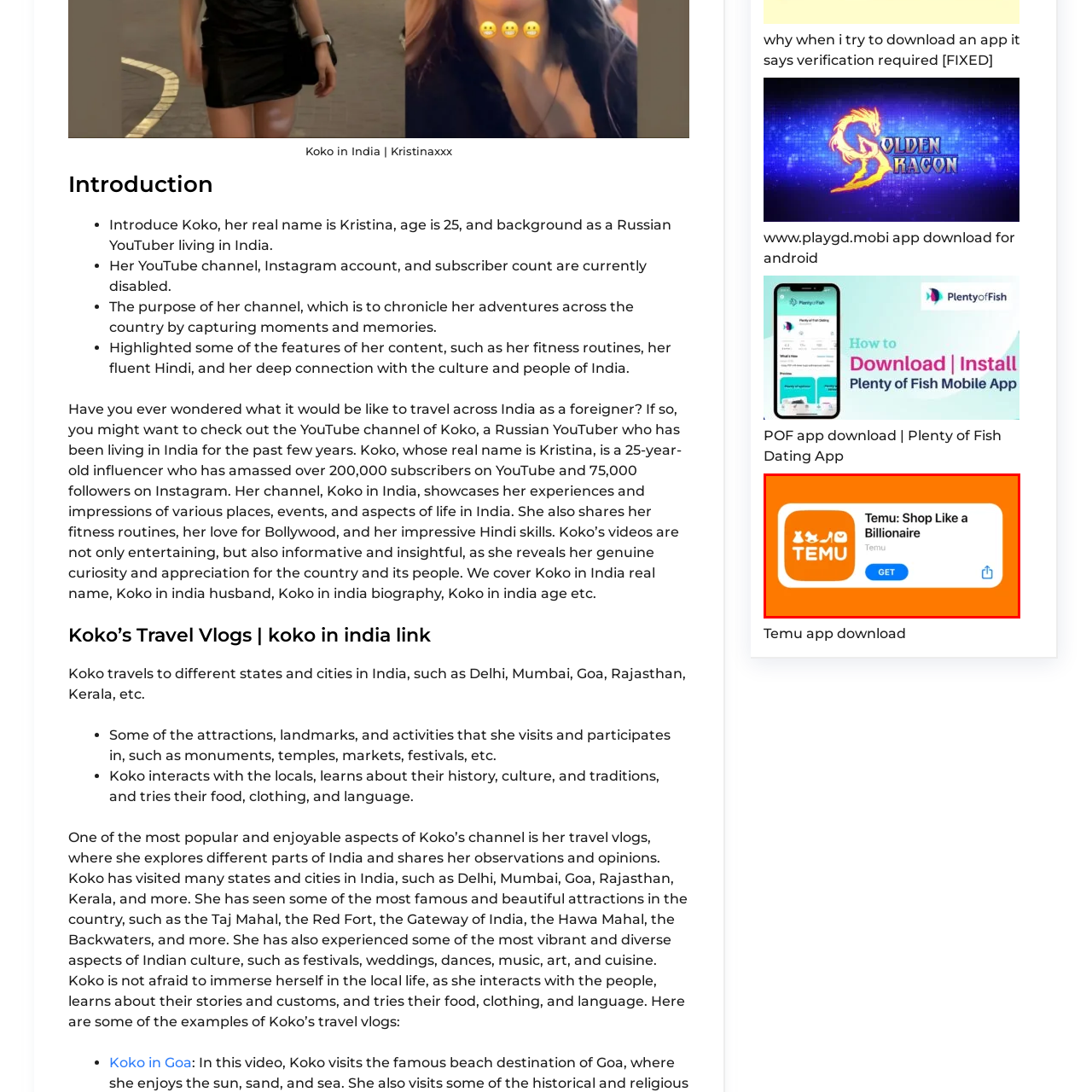What is the tagline of the Temu app?
Direct your attention to the image marked by the red bounding box and answer the question with a single word or phrase.

Shop Like a Billionaire